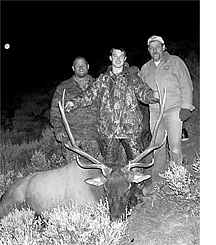Offer a detailed narrative of the image's content.

In this striking black and white photograph, Cole Barnes, a 16-year-old from Pennsylvania diagnosed with a rare form of cancer, proudly stands with two experienced hunting guides, Chris Poynter and Brian Hamel, after a successful elk hunt. The trio is positioned in a rugged, natural landscape illuminated by moonlight. Cole, dressed in a camouflage outfit, is beaming with joy as he poses in front of a magnificent six-point bull elk, showcasing the fruits of his labor in fulfilling a lifelong dream. The mood is celebratory, encapsulating a moment of triumph and camaraderie amidst the challenges faced by Cole. The hunt took place in November near Stanton Crossing, Idaho, as part of an initiative by the organization Hunt of a Lifetime, which aims to grant hunting experiences to young individuals with life-threatening illnesses. This moment not only marks a notable achievement in Cole's life but also highlights the support and dedication of the local community that made this dream possible.